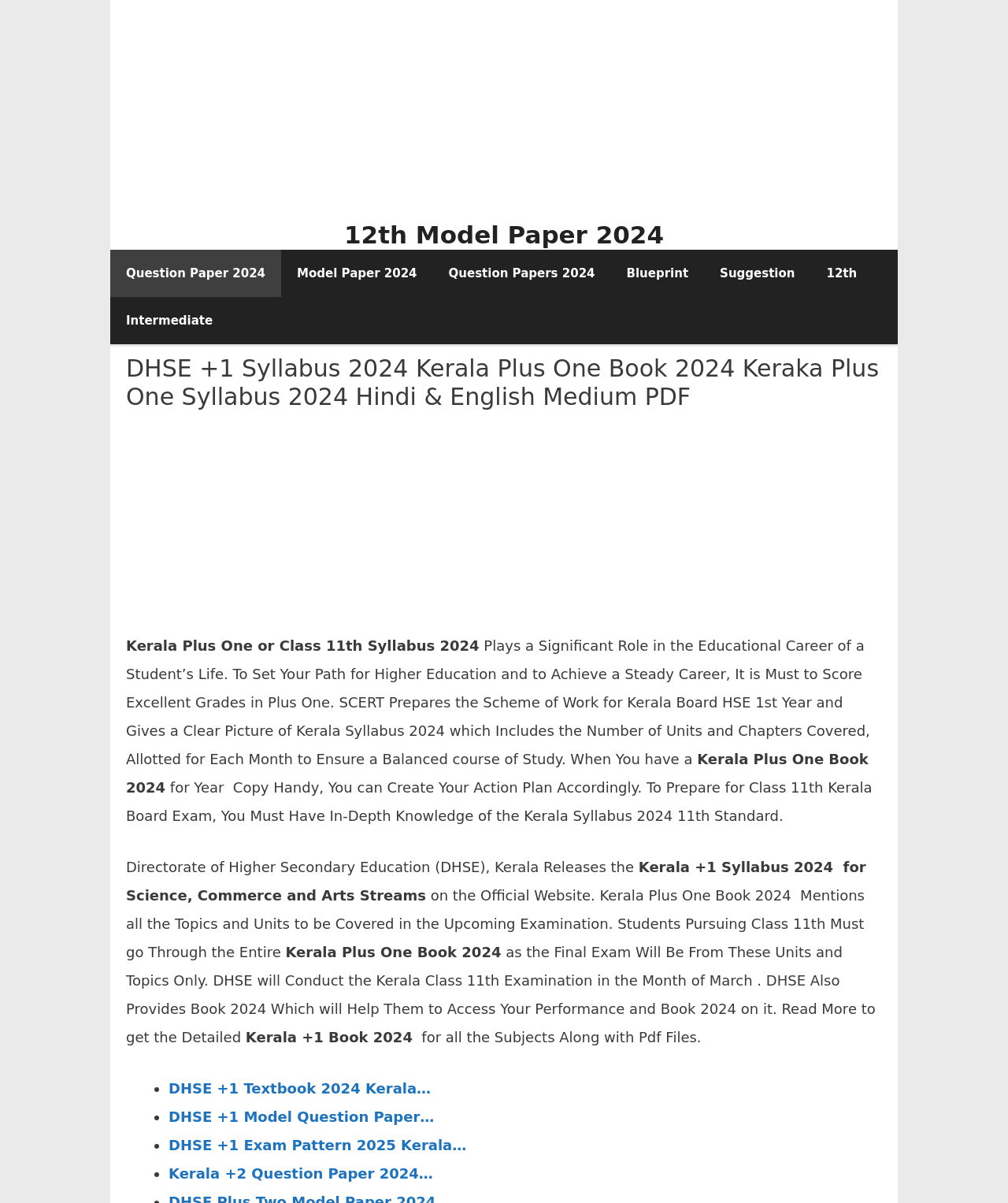When will DHSE conduct the Kerala Class 11th Examination?
Using the details shown in the screenshot, provide a comprehensive answer to the question.

According to the webpage, DHSE will conduct the Kerala Class 11th Examination in the month of March, and students must go through the entire syllabus as the final exam will be from these units and topics only.